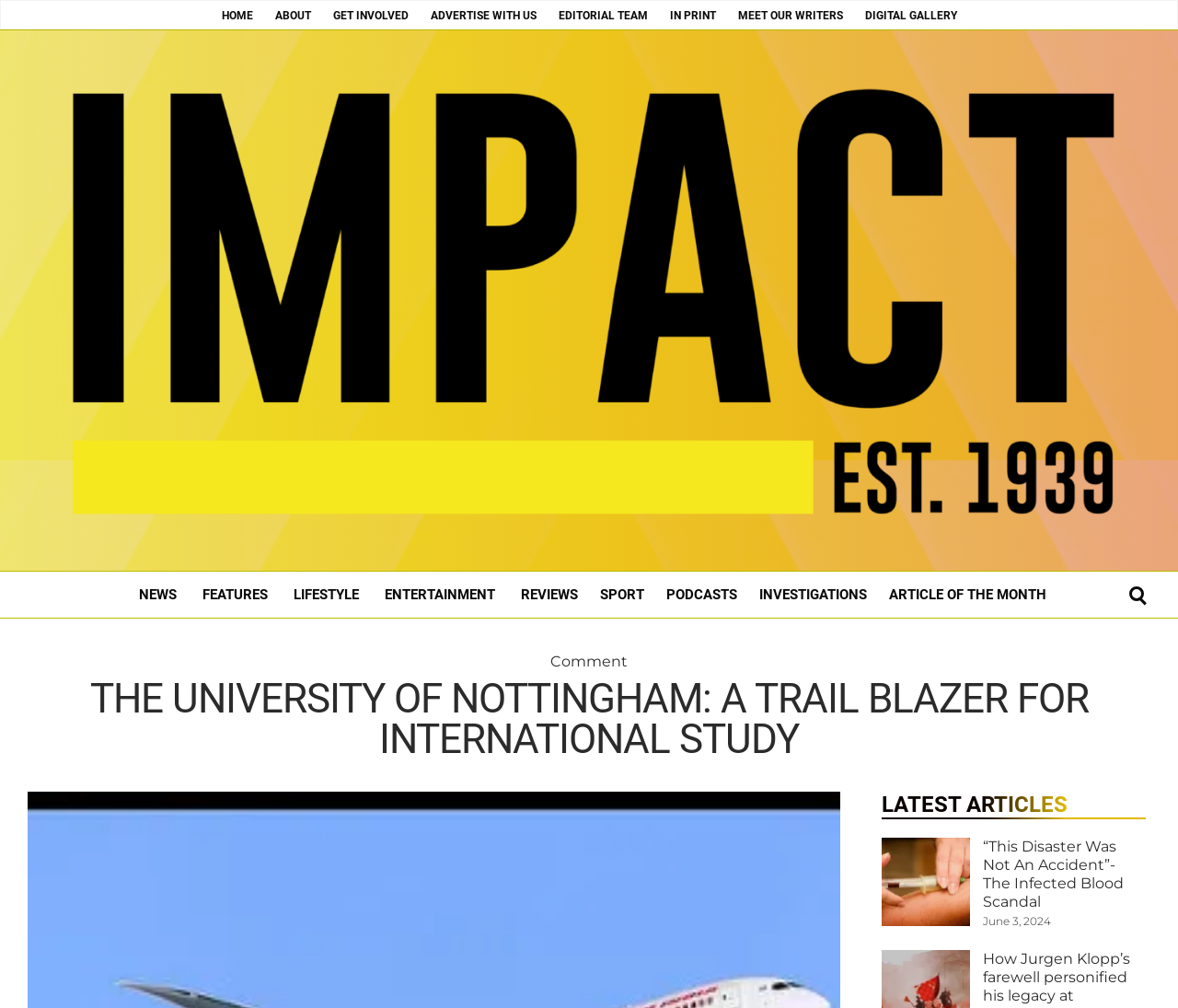Please provide the main heading of the webpage content.

THE UNIVERSITY OF NOTTINGHAM: A TRAIL BLAZER FOR INTERNATIONAL STUDY